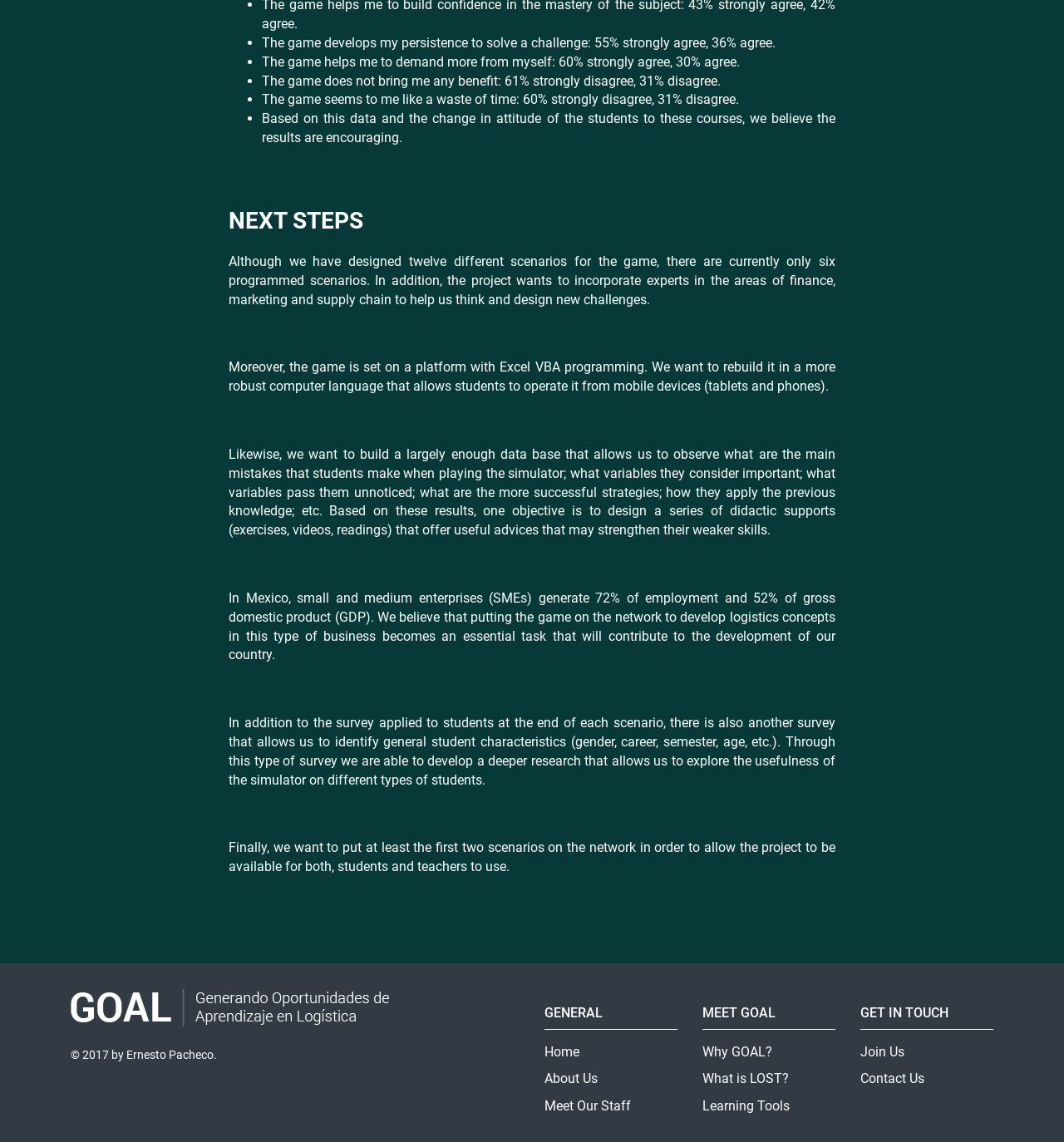From the element description Home, predict the bounding box coordinates of the UI element. The coordinates must be specified in the format (top-left x, top-left y, bottom-right x, bottom-right y) and should be within the 0 to 1 range.

[0.512, 0.914, 0.545, 0.928]